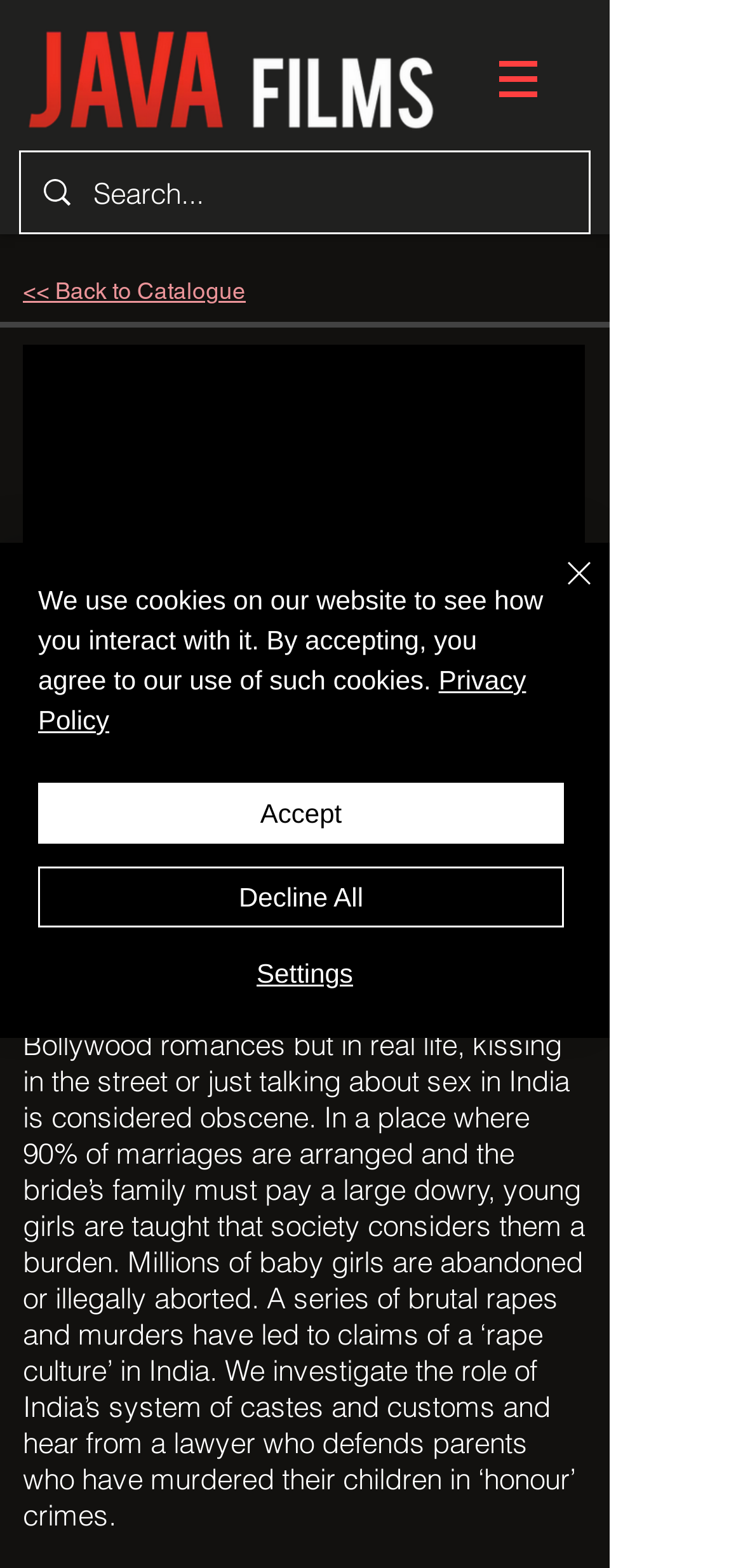Using the webpage screenshot and the element description Decline All, determine the bounding box coordinates. Specify the coordinates in the format (top-left x, top-left y, bottom-right x, bottom-right y) with values ranging from 0 to 1.

[0.051, 0.553, 0.759, 0.591]